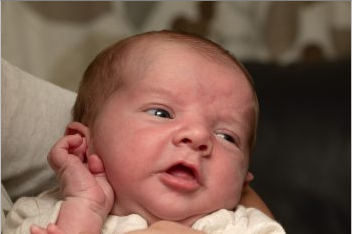What is emphasized by Jack's fine hair and delicate hands?
Based on the image content, provide your answer in one word or a short phrase.

Tender nature